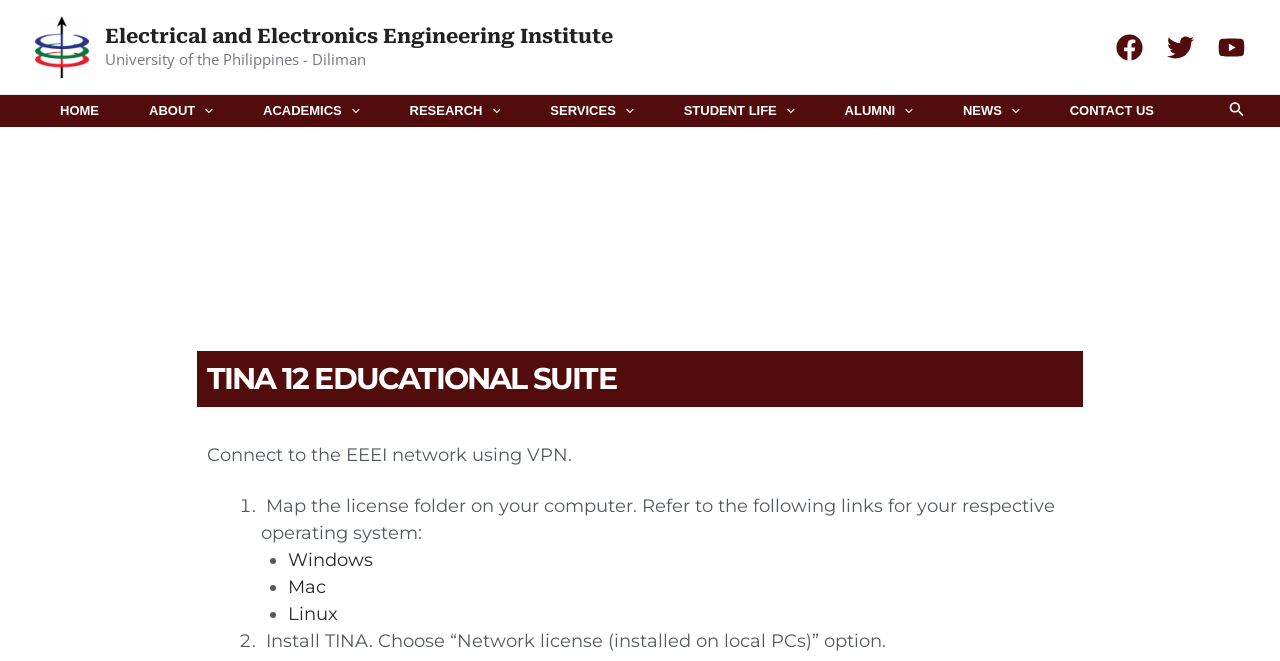What social media platforms are available?
Using the image as a reference, give an elaborate response to the question.

The social media platforms are available in the top-right corner of the webpage, where there are links to Facebook, Twitter, and YouTube, each accompanied by an image.